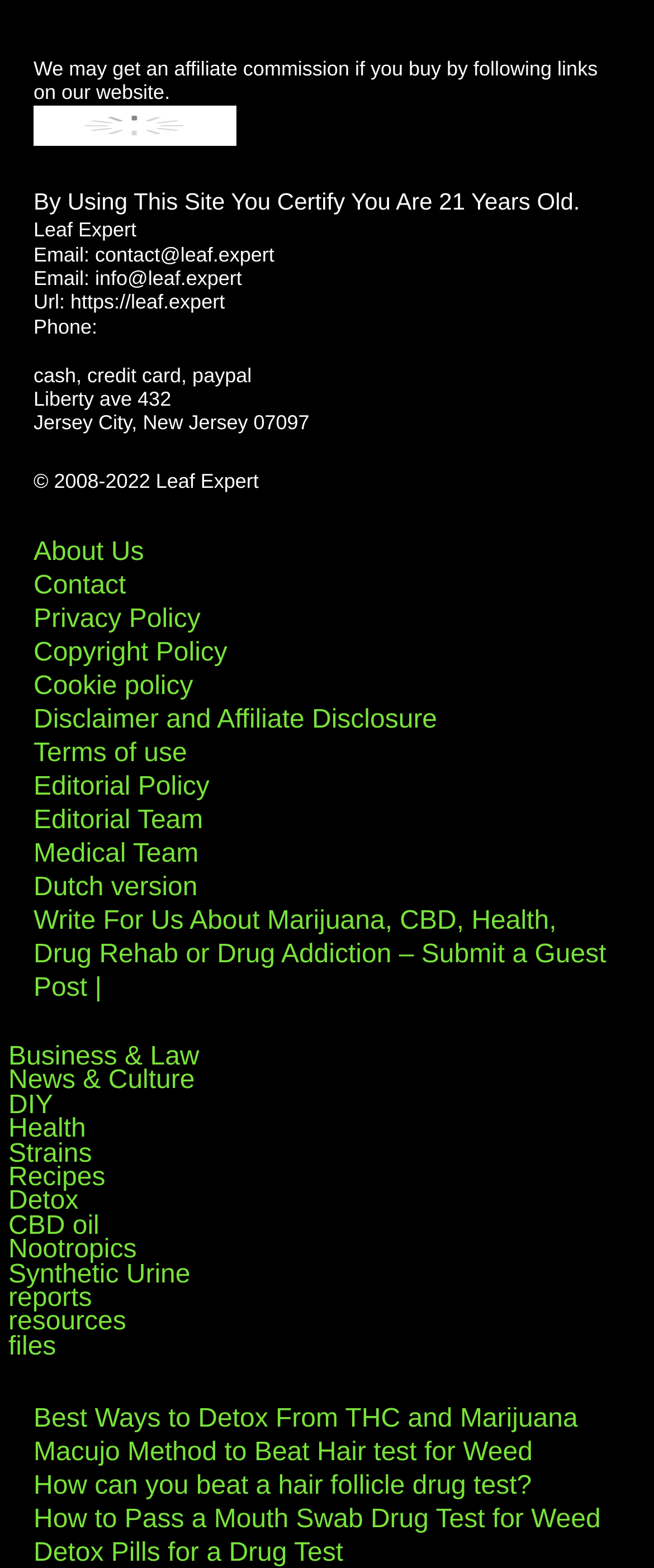Determine the bounding box coordinates of the clickable element to achieve the following action: 'Click the 'MENU' link'. Provide the coordinates as four float values between 0 and 1, formatted as [left, top, right, bottom].

None